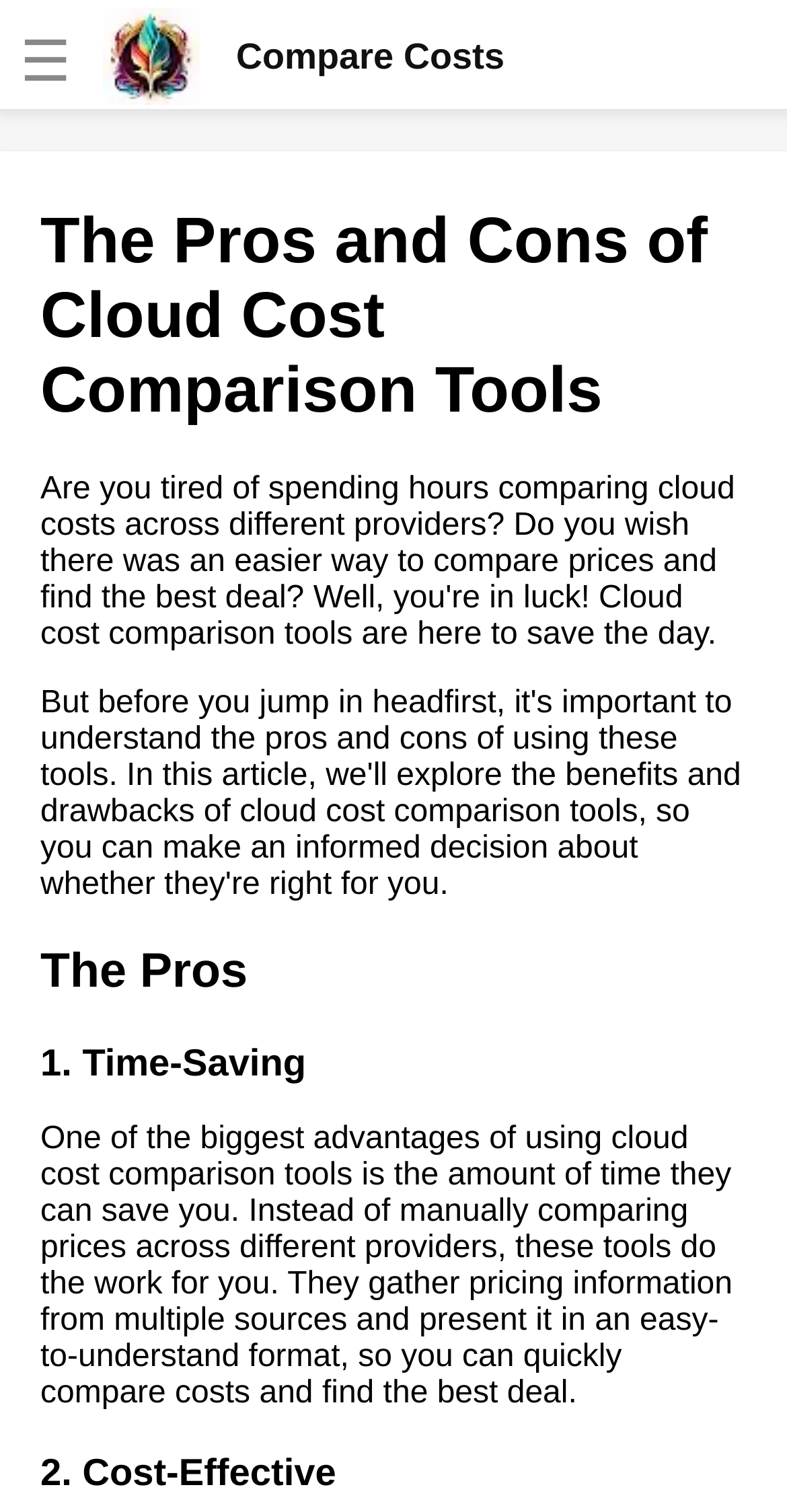Identify the title of the webpage and provide its text content.

The Pros and Cons of Cloud Cost Comparison Tools